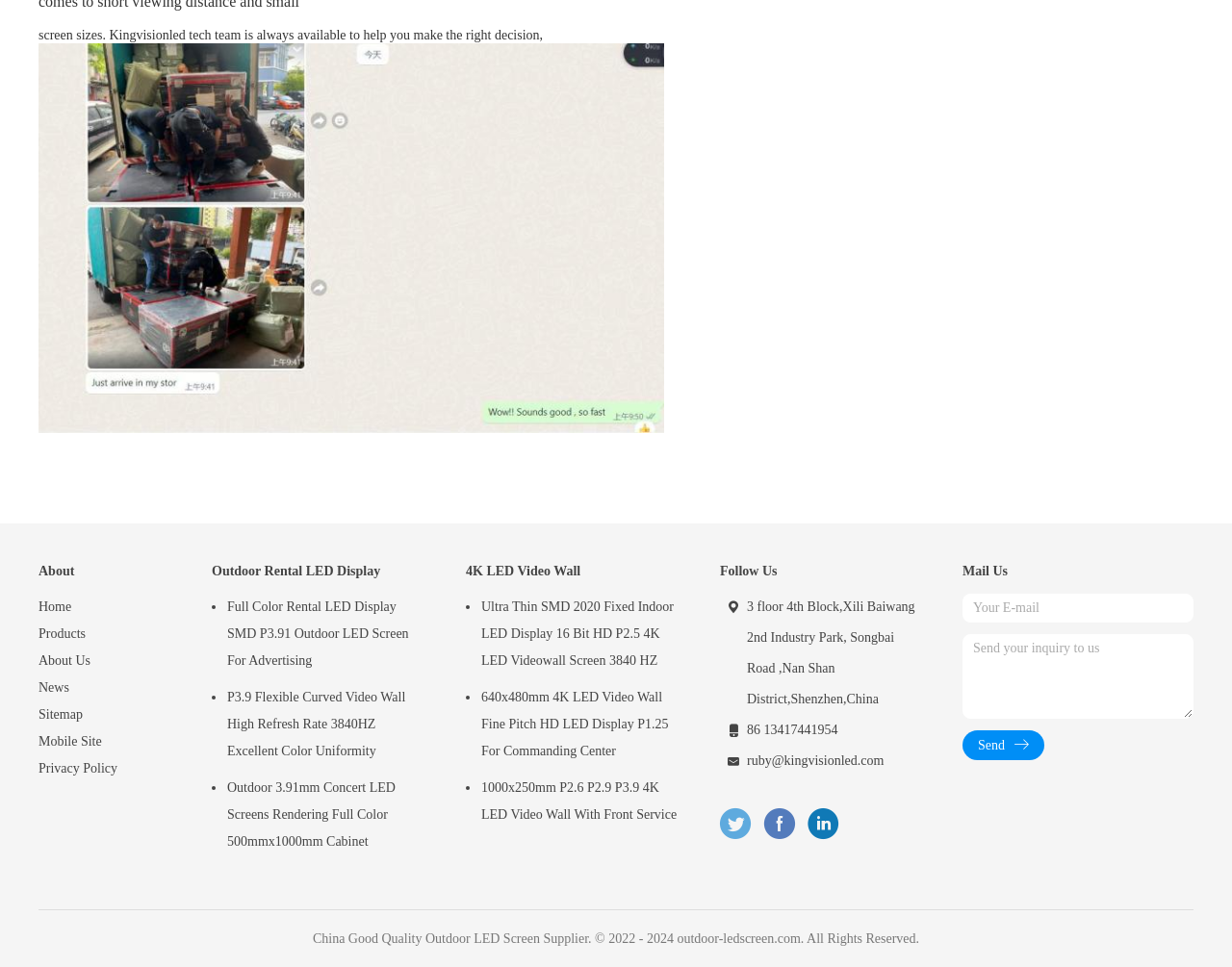Please locate the UI element described by "Sitemap" and provide its bounding box coordinates.

[0.031, 0.725, 0.141, 0.753]